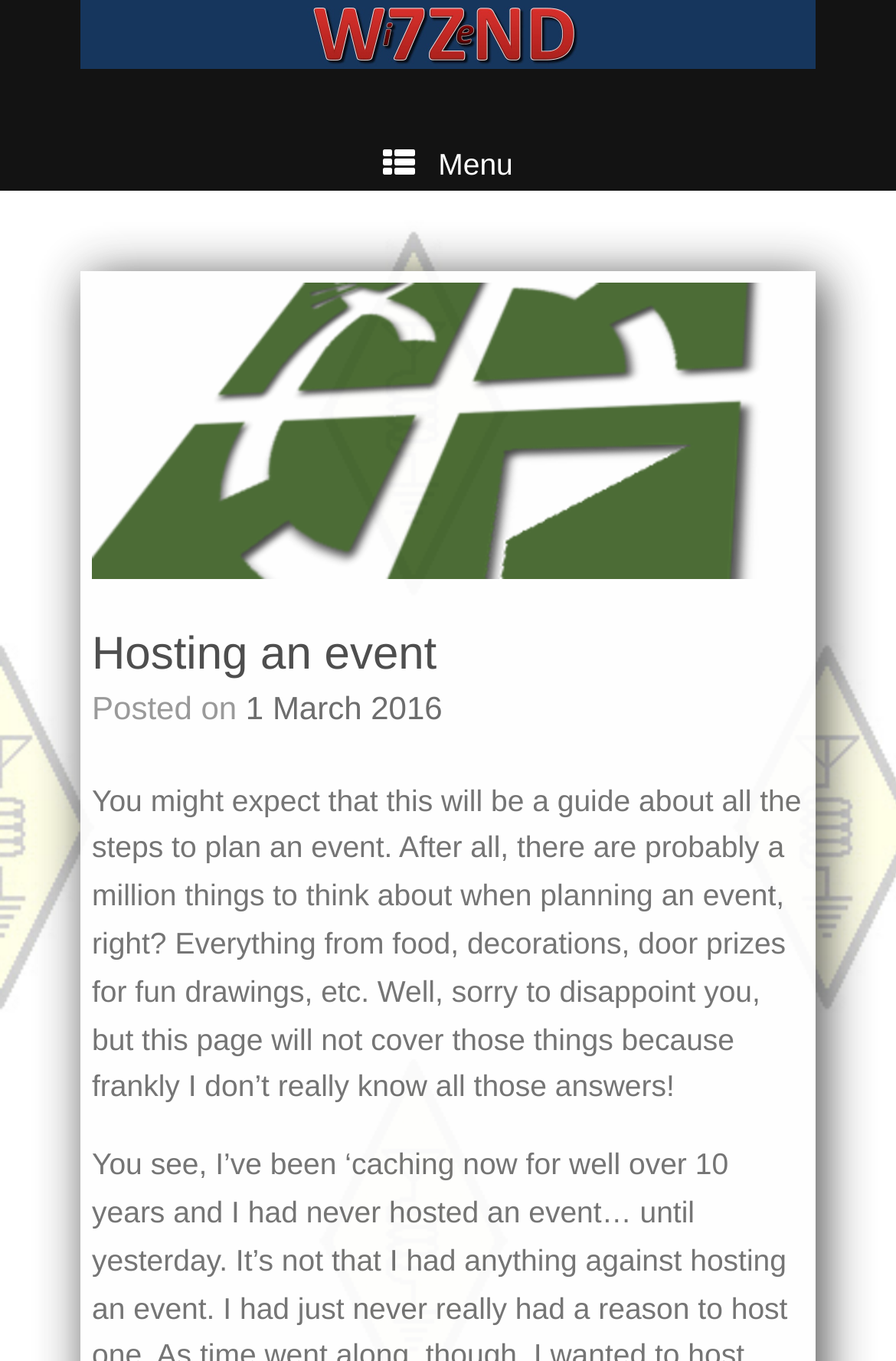Find the bounding box coordinates for the HTML element described as: "Menu". The coordinates should consist of four float values between 0 and 1, i.e., [left, top, right, bottom].

[0.394, 0.101, 0.606, 0.14]